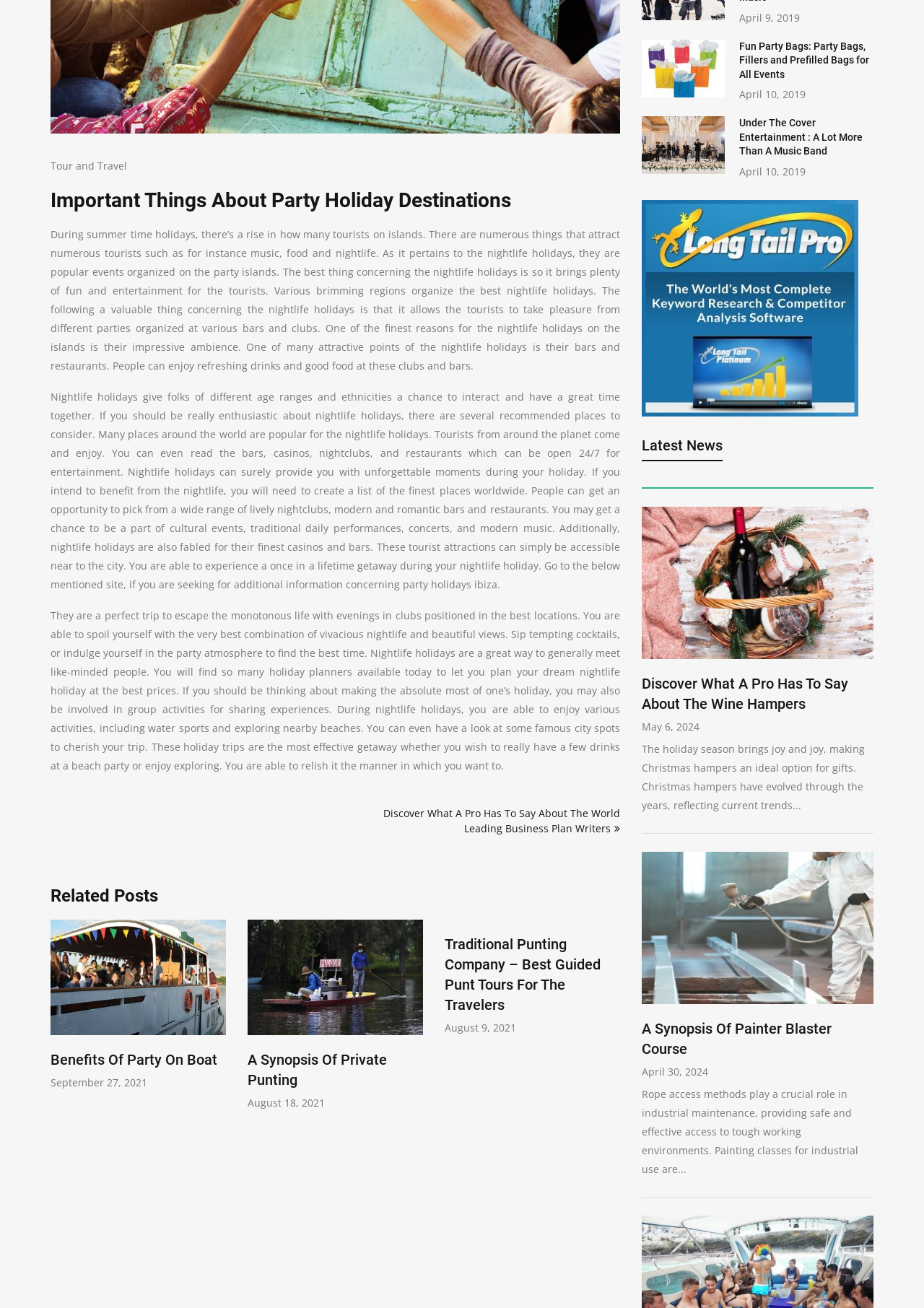Using the given element description, provide the bounding box coordinates (top-left x, top-left y, bottom-right x, bottom-right y) for the corresponding UI element in the screenshot: A Synopsis Of Private Punting

[0.481, 0.803, 0.632, 0.832]